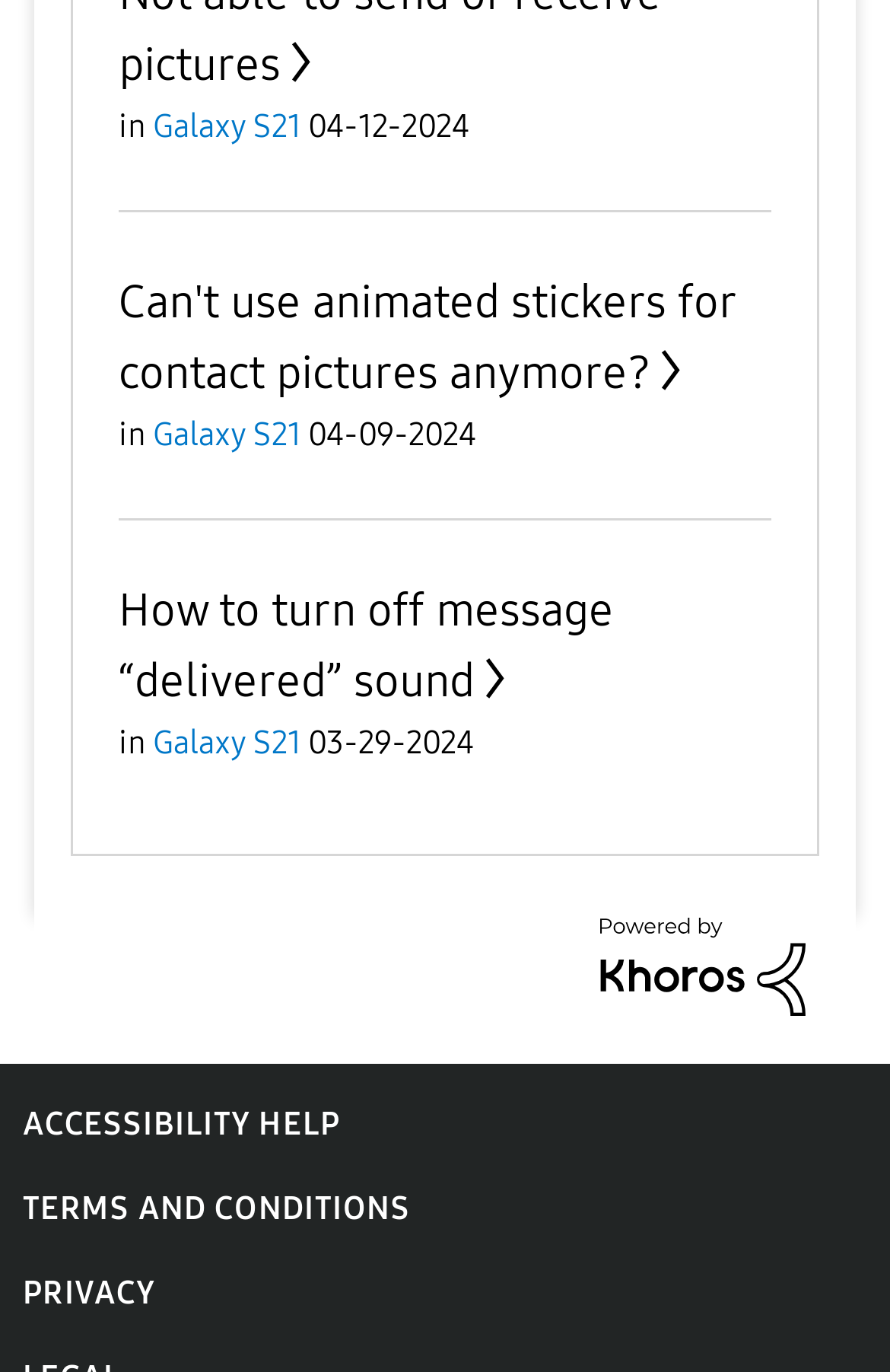Please give a one-word or short phrase response to the following question: 
What is the name of the device mentioned in the posts?

Galaxy S21